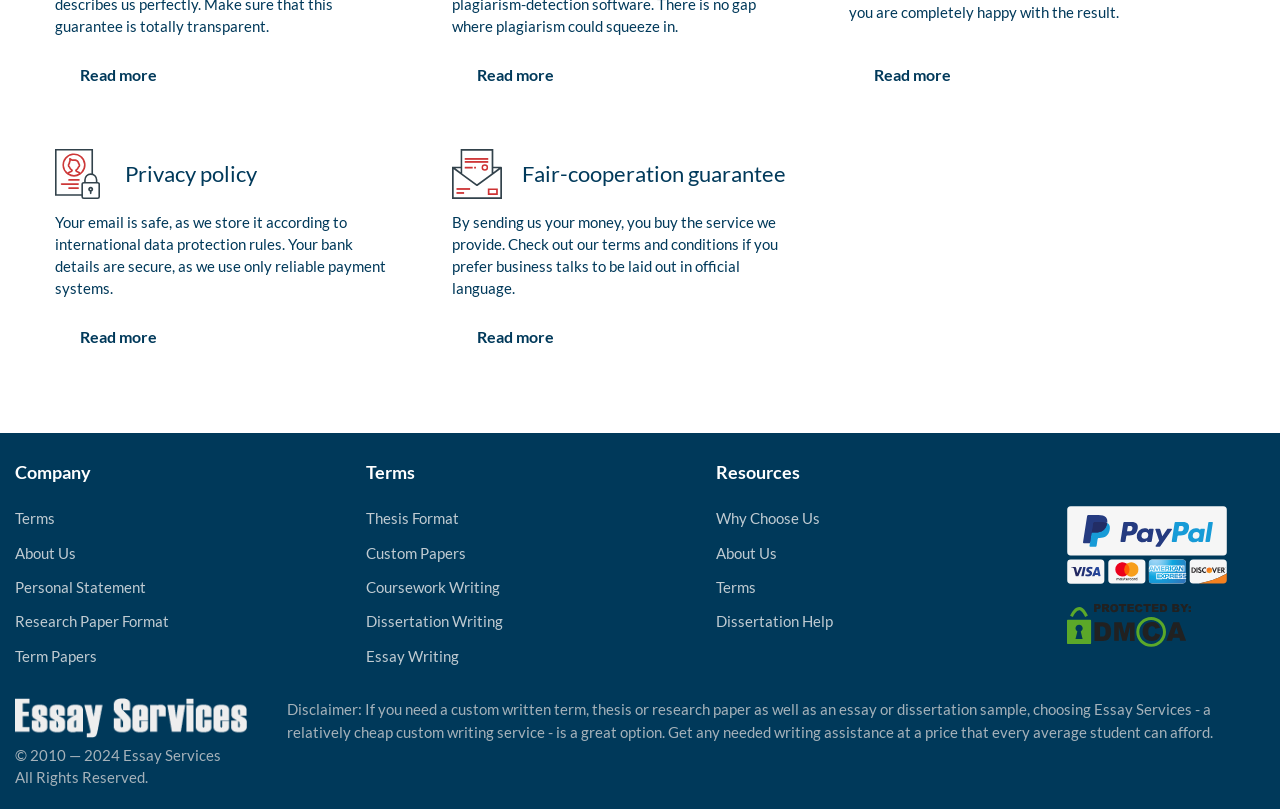Answer the question below in one word or phrase:
What payment systems are used by the company?

PayPal, Visa, Mastercard, American Express, Discover